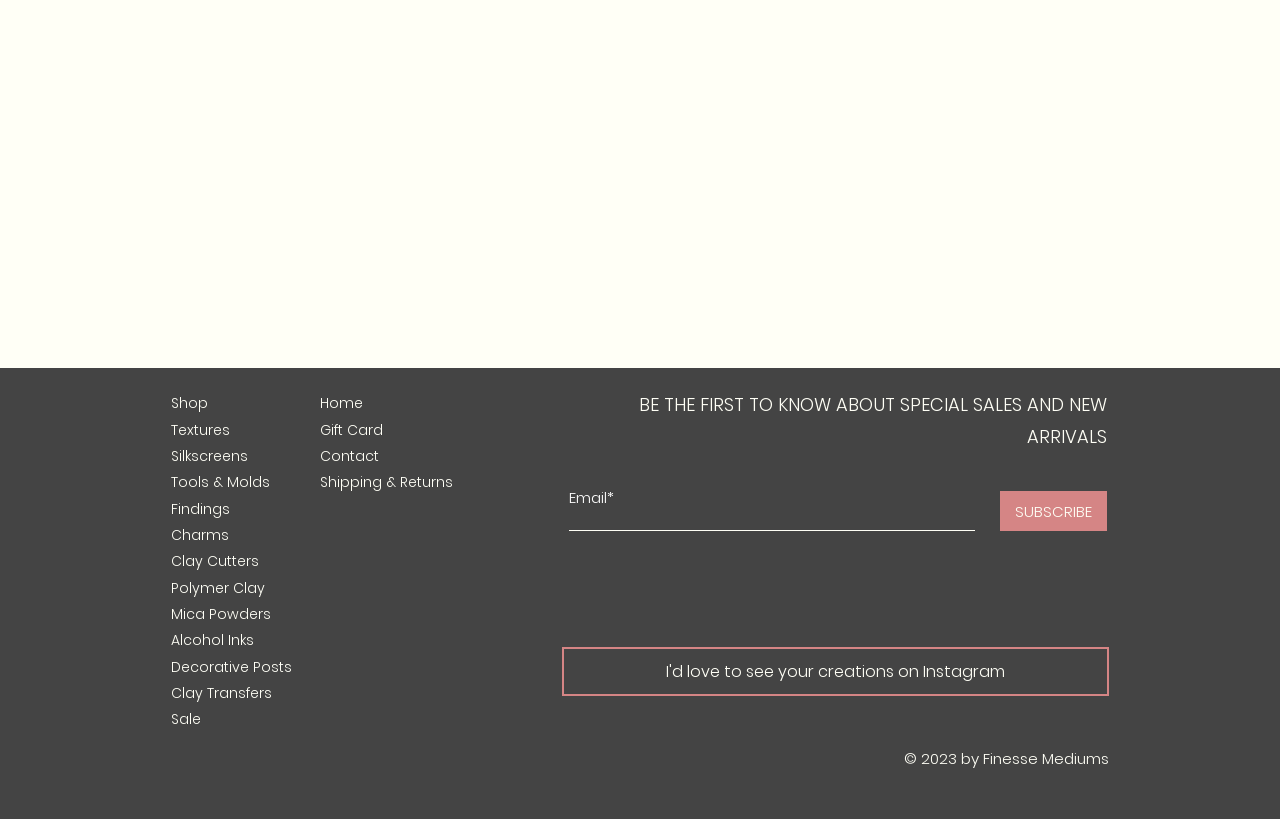Locate the UI element described as follows: "Charms". Return the bounding box coordinates as four float numbers between 0 and 1 in the order [left, top, right, bottom].

[0.134, 0.636, 0.179, 0.66]